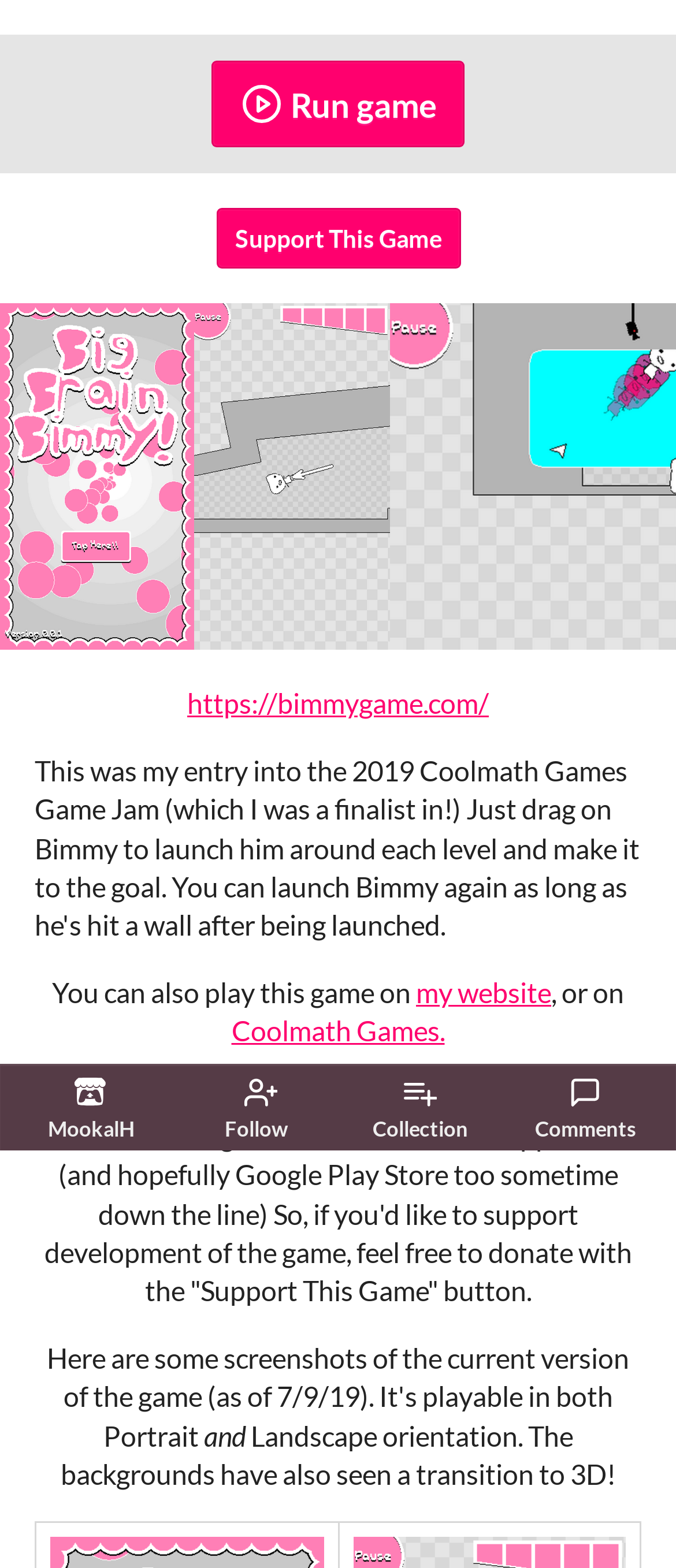Please identify the bounding box coordinates of the clickable area that will allow you to execute the instruction: "Go to Coolmath Games".

[0.342, 0.646, 0.658, 0.667]